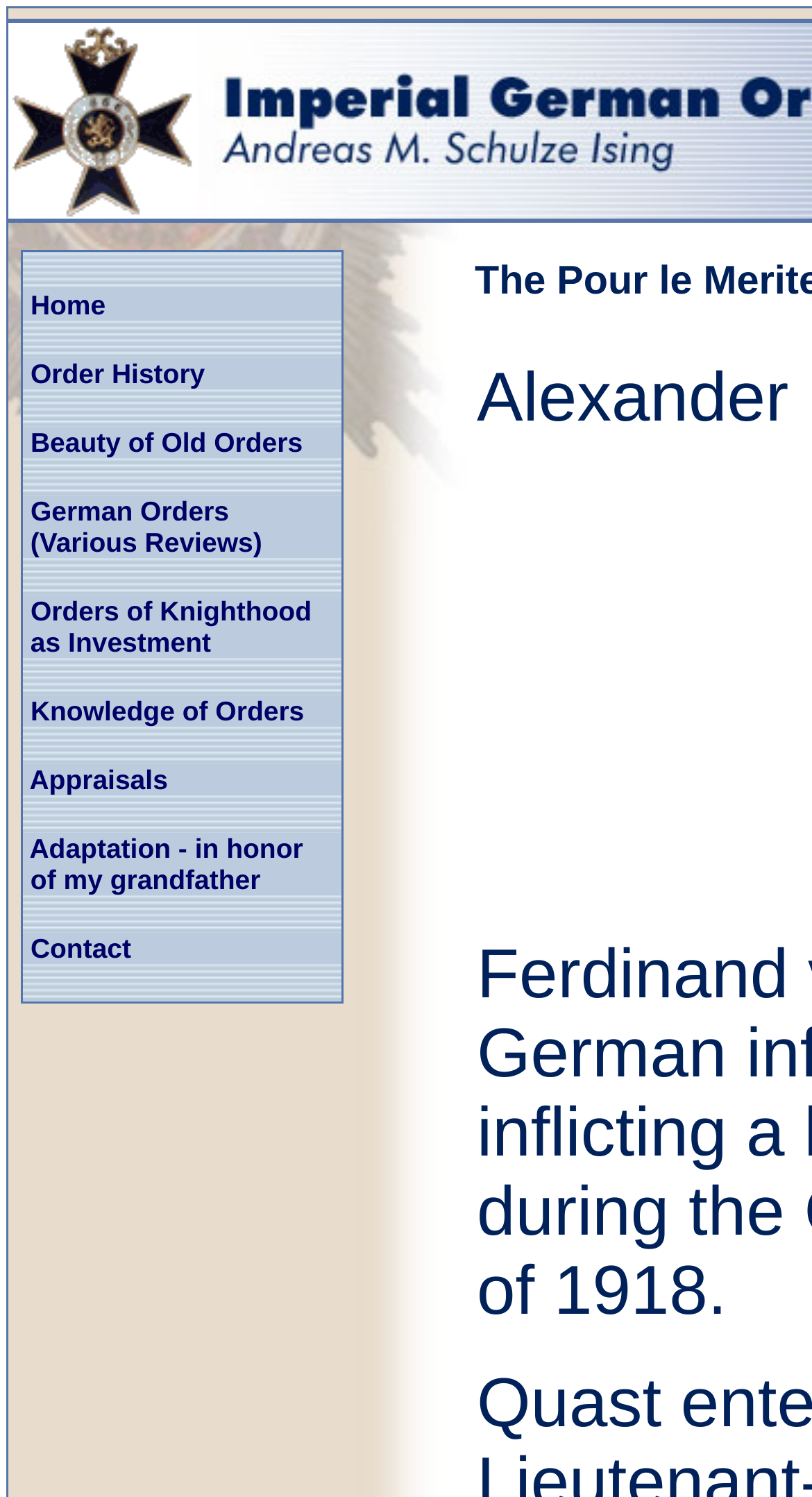Identify the bounding box coordinates of the HTML element based on this description: "Knowledge of Orders".

[0.037, 0.465, 0.375, 0.485]